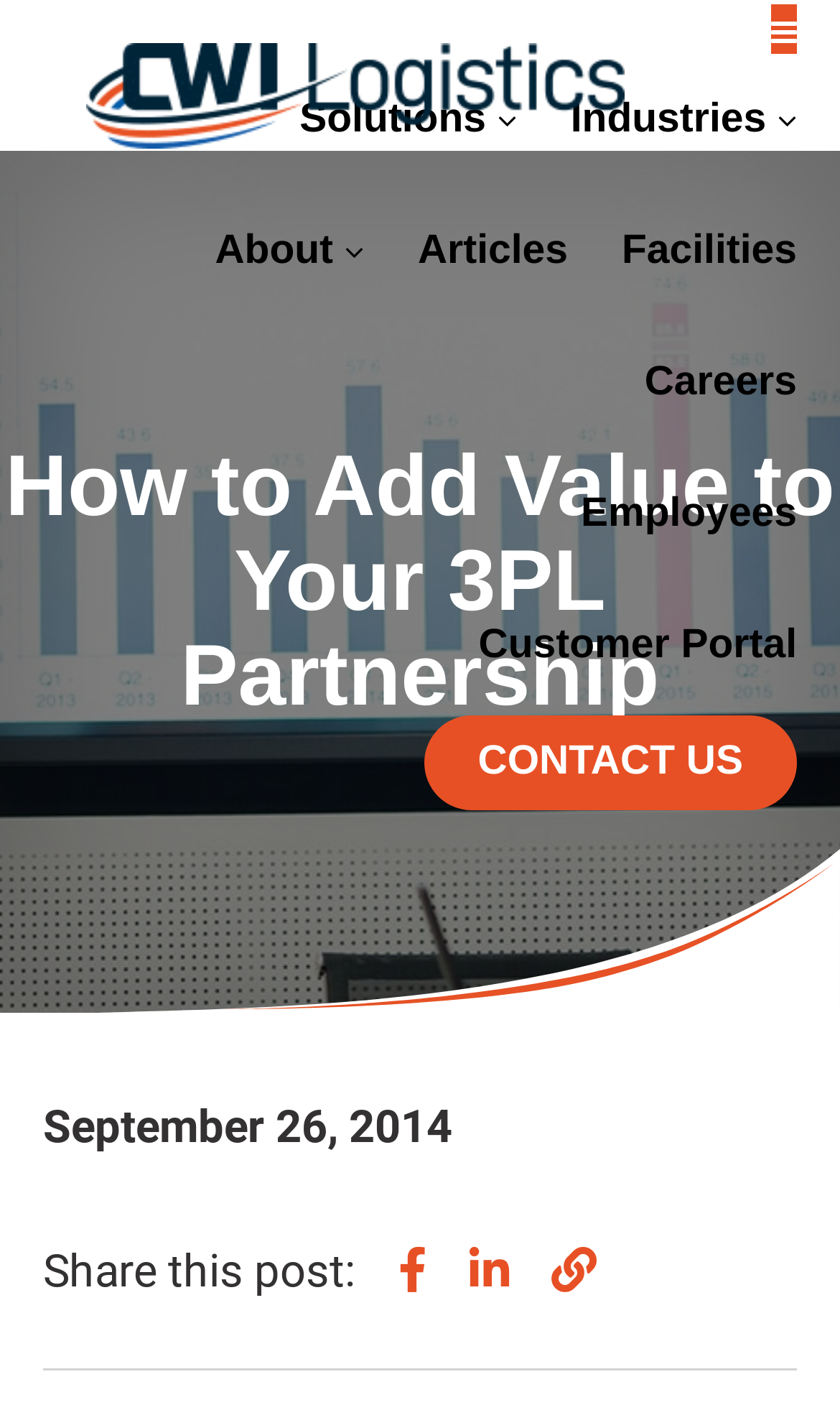Identify the main heading from the webpage and provide its text content.

How to Add Value to Your 3PL Partnership